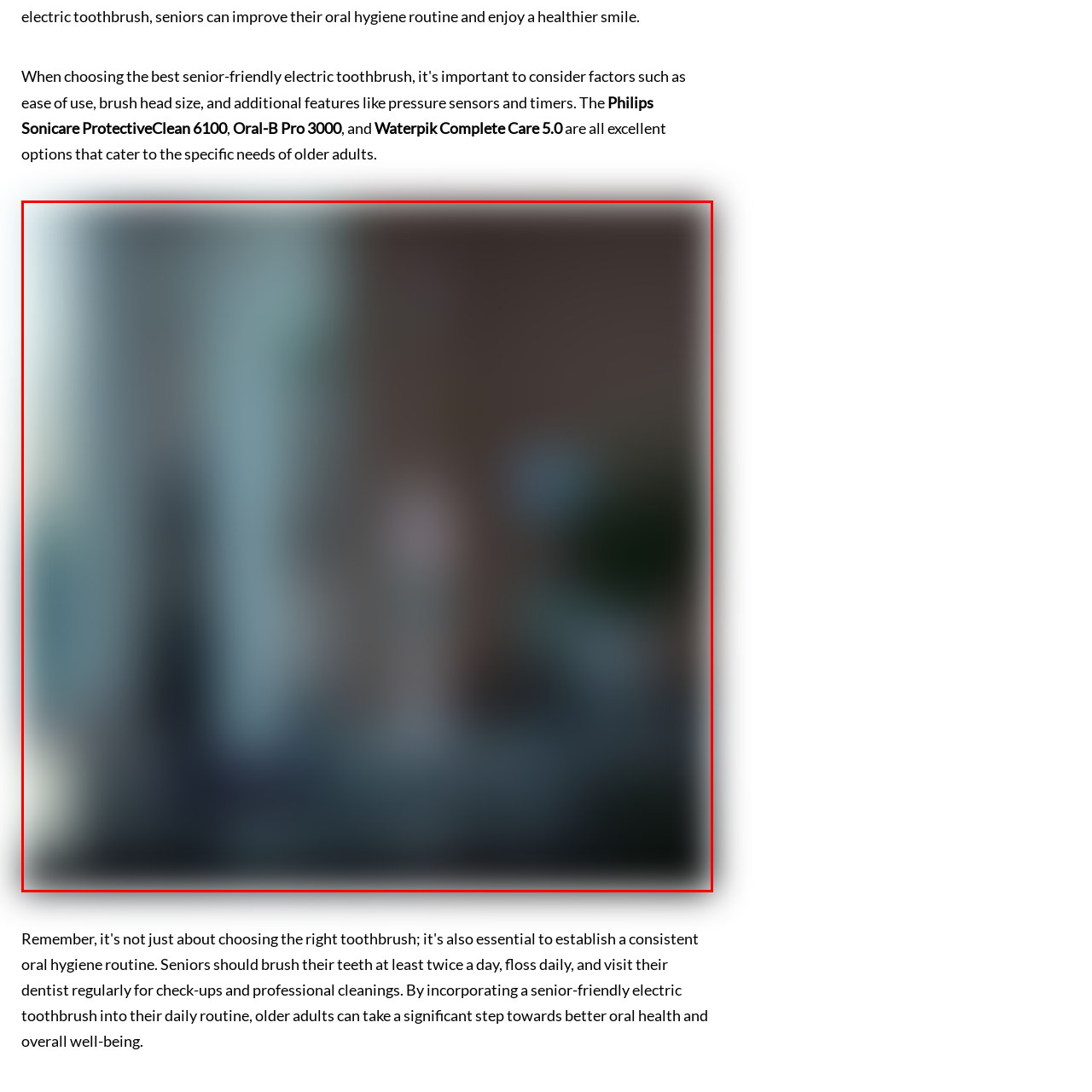Direct your attention to the image enclosed by the red boundary, Who are these toothbrushes designed for? 
Answer concisely using a single word or phrase.

Older adults